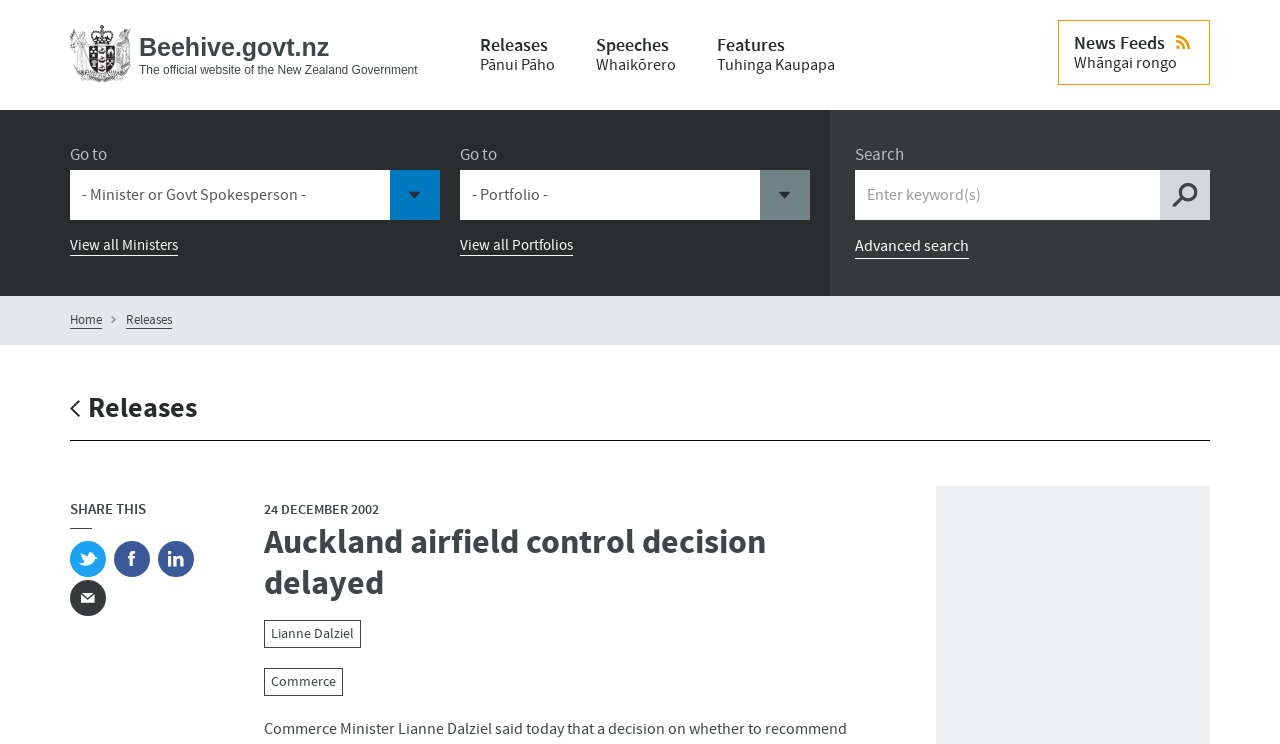Kindly provide the bounding box coordinates of the section you need to click on to fulfill the given instruction: "View all Ministers".

[0.055, 0.317, 0.139, 0.344]